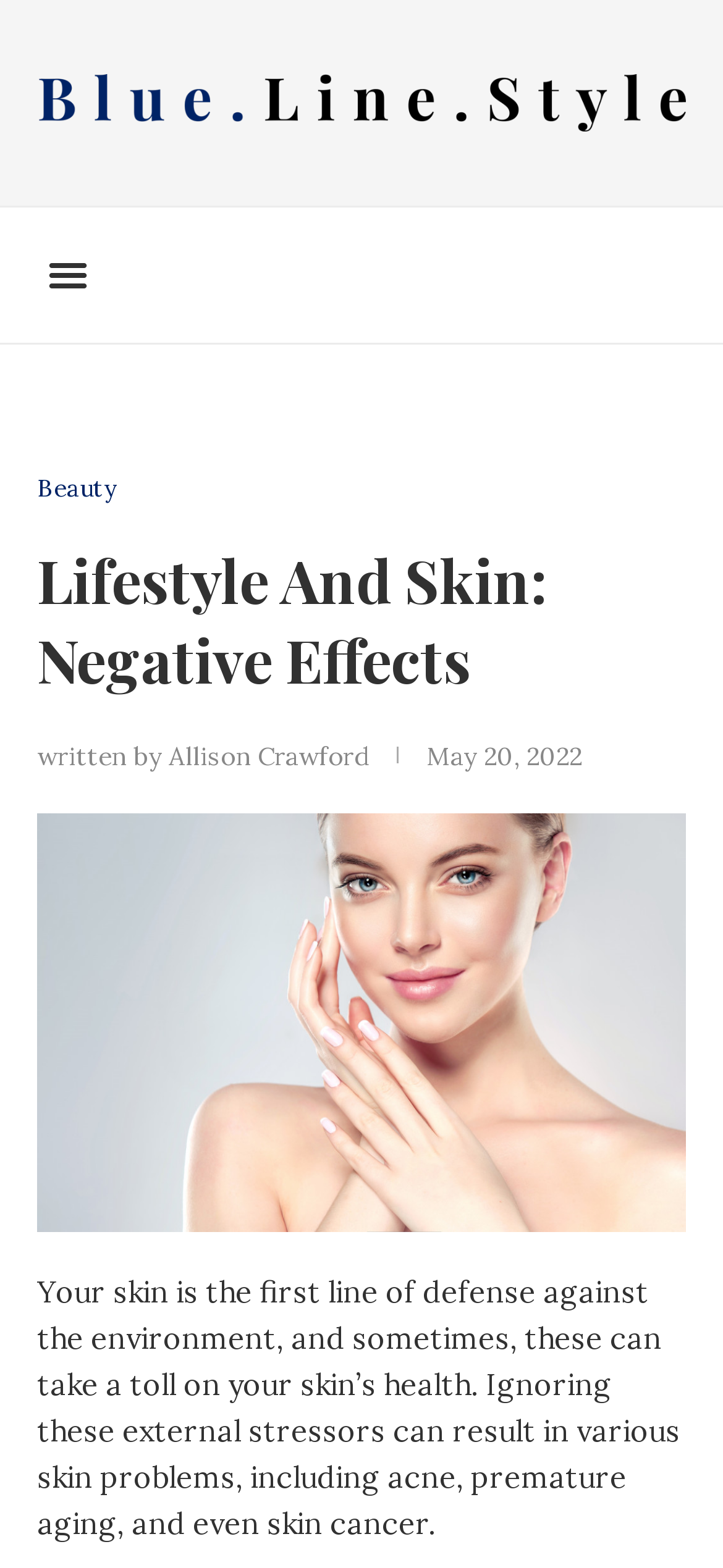Bounding box coordinates should be provided in the format (top-left x, top-left y, bottom-right x, bottom-right y) with all values between 0 and 1. Identify the bounding box for this UI element: Menu

[0.051, 0.156, 0.136, 0.195]